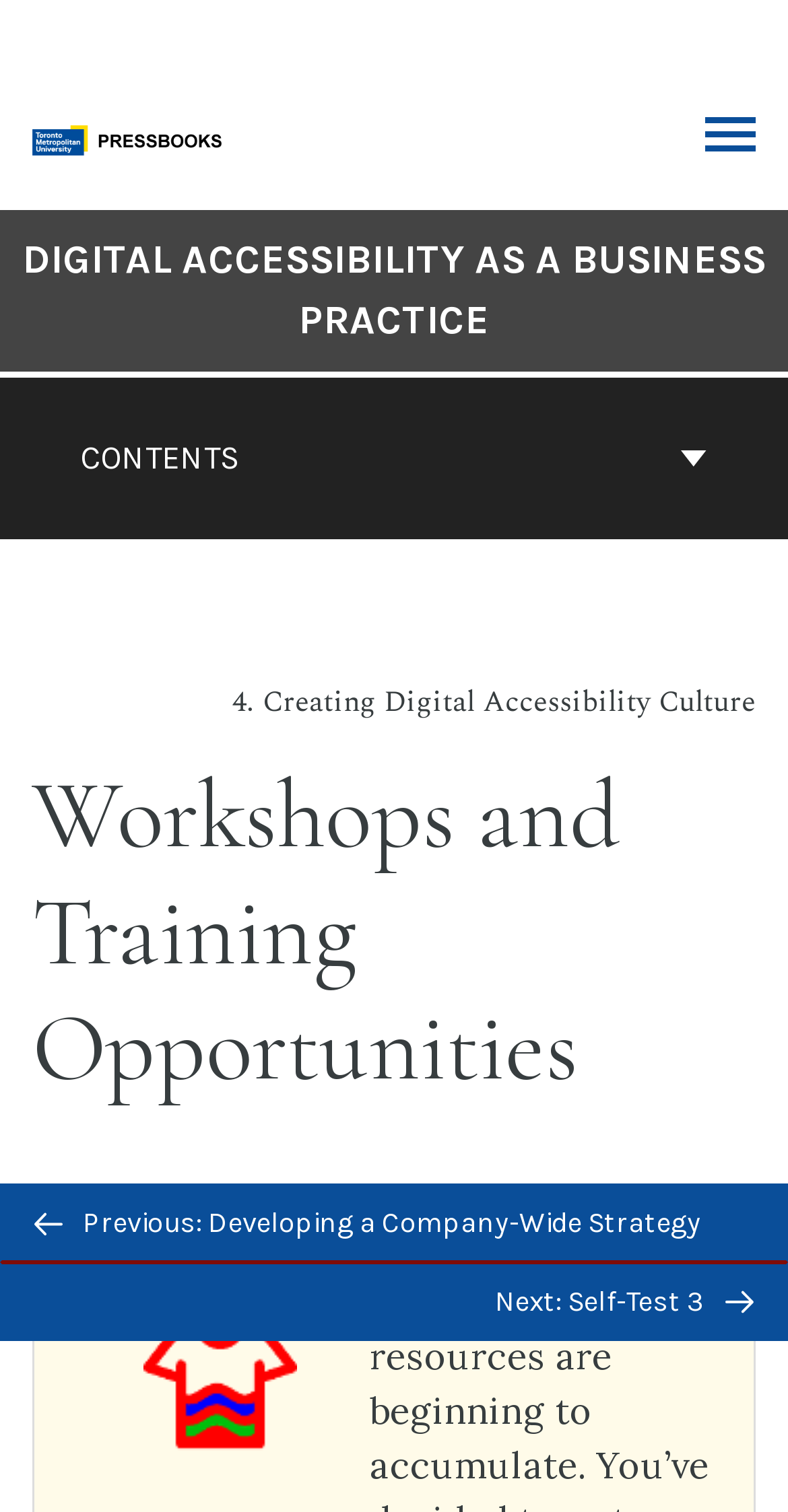Please find and give the text of the main heading on the webpage.

DIGITAL ACCESSIBILITY AS A BUSINESS PRACTICE